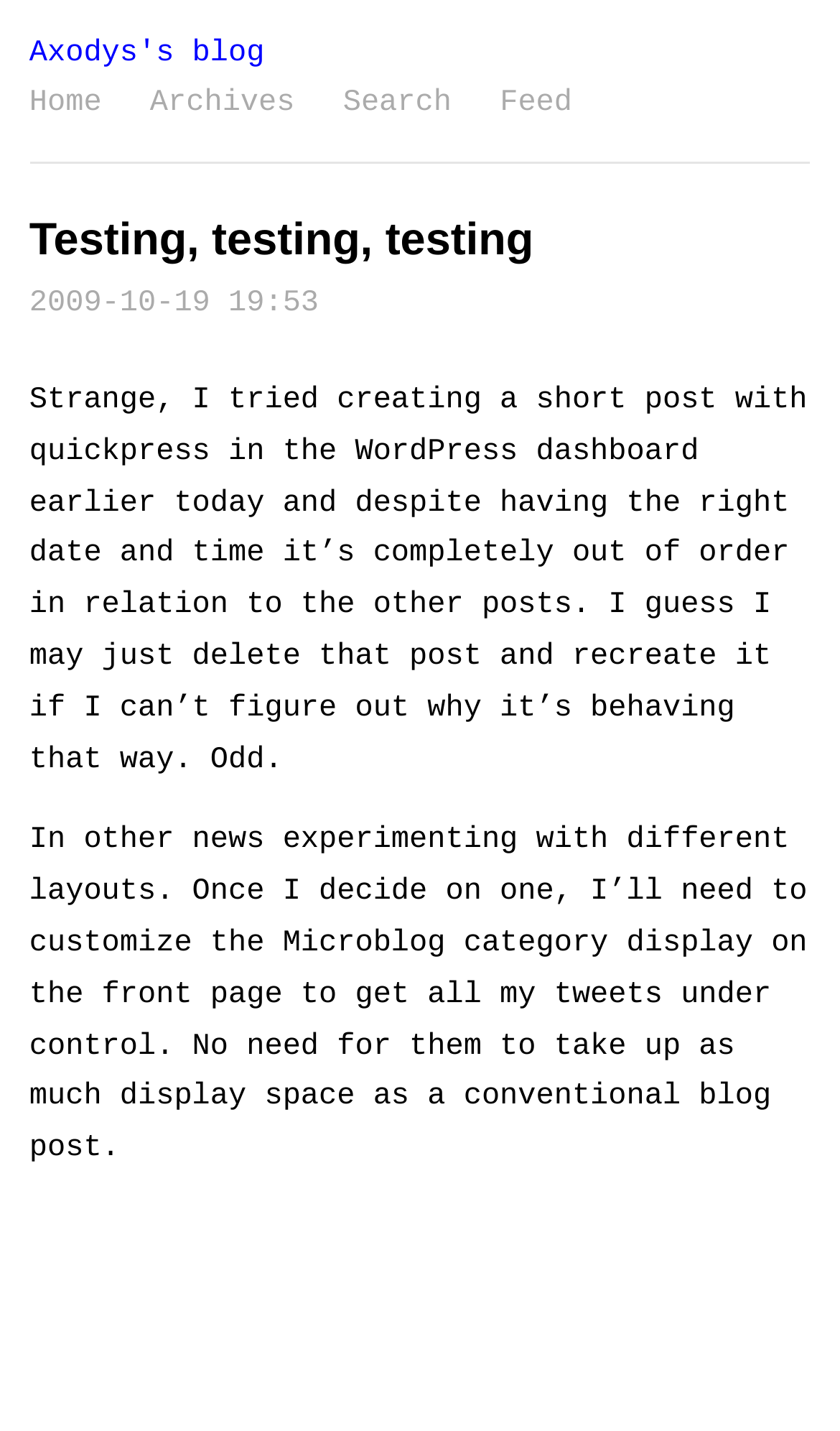Carefully examine the image and provide an in-depth answer to the question: What is the author trying to do with the Microblog category?

In the second paragraph of the blog post, the author mentions that they need to customize the Microblog category display on the front page to get all their tweets under control. This implies that the author wants to change the way the Microblog category is displayed on the front page.